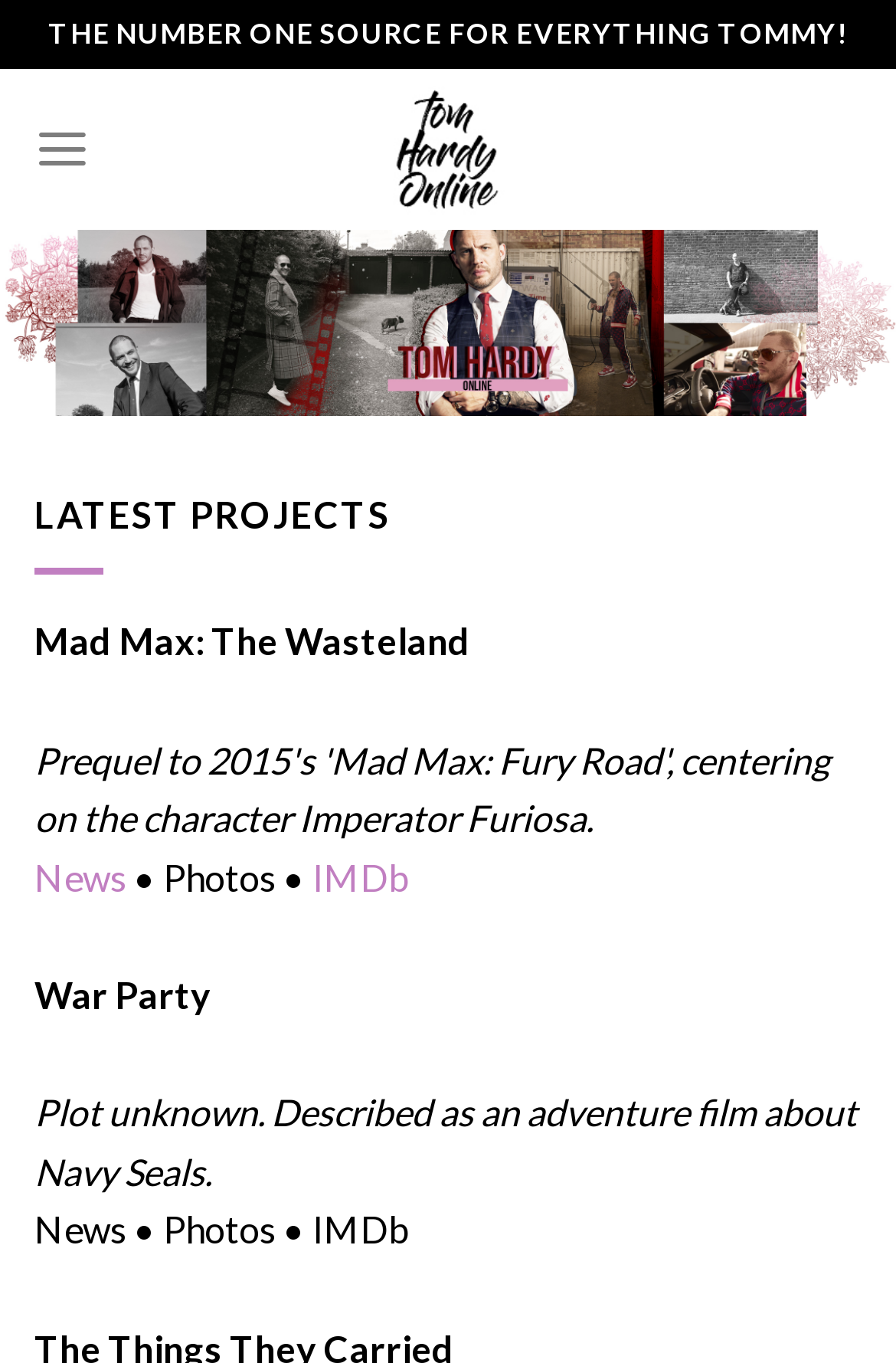What is the latest project of Tom Hardy?
Using the details shown in the screenshot, provide a comprehensive answer to the question.

The latest project of Tom Hardy can be determined by looking at the static text element 'LATEST PROJECTS' which is followed by a list of projects, and the first project in the list is 'Mad Max: The Wasteland'.